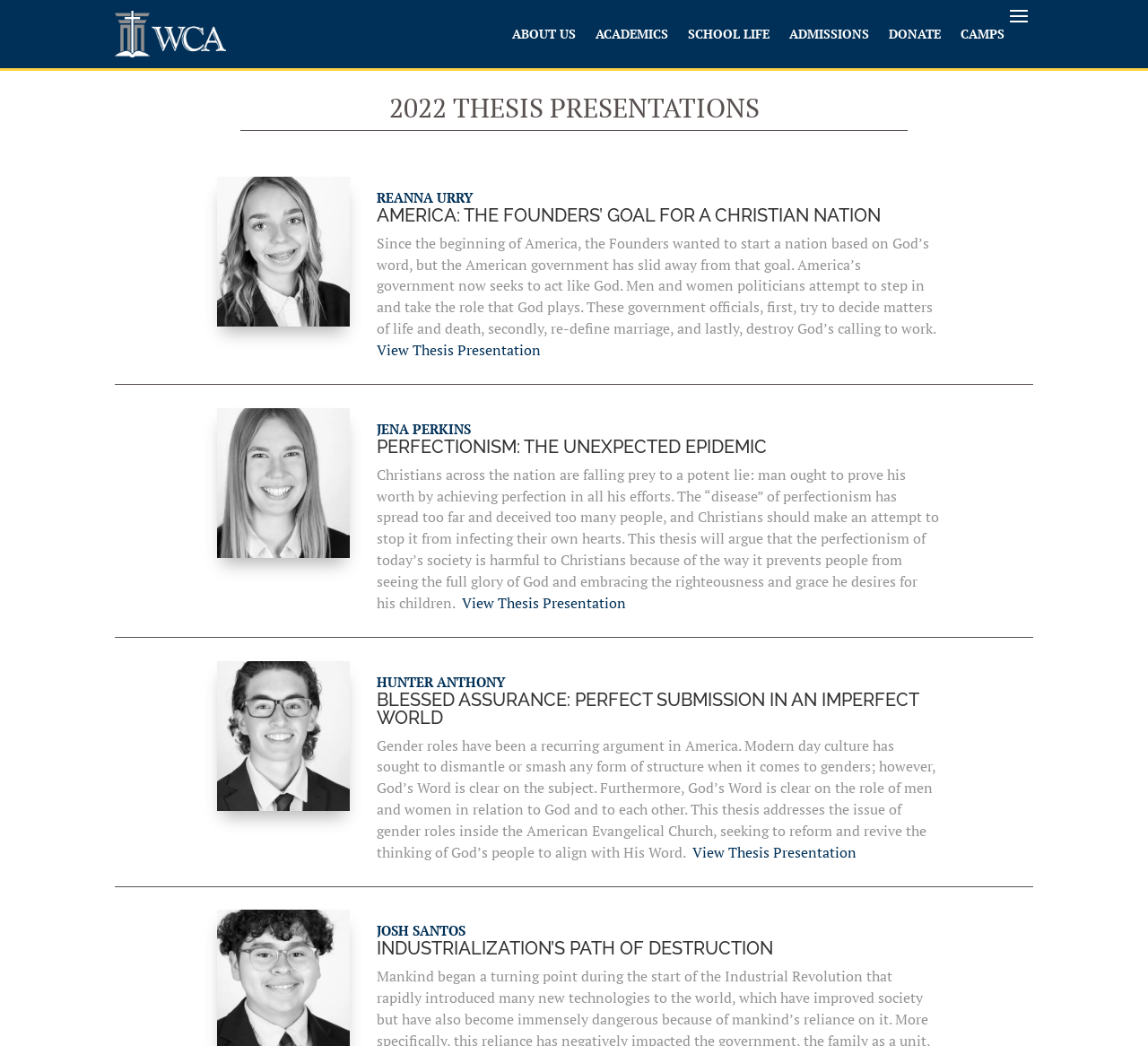How many thesis presentations are listed?
Look at the image and answer with only one word or phrase.

4